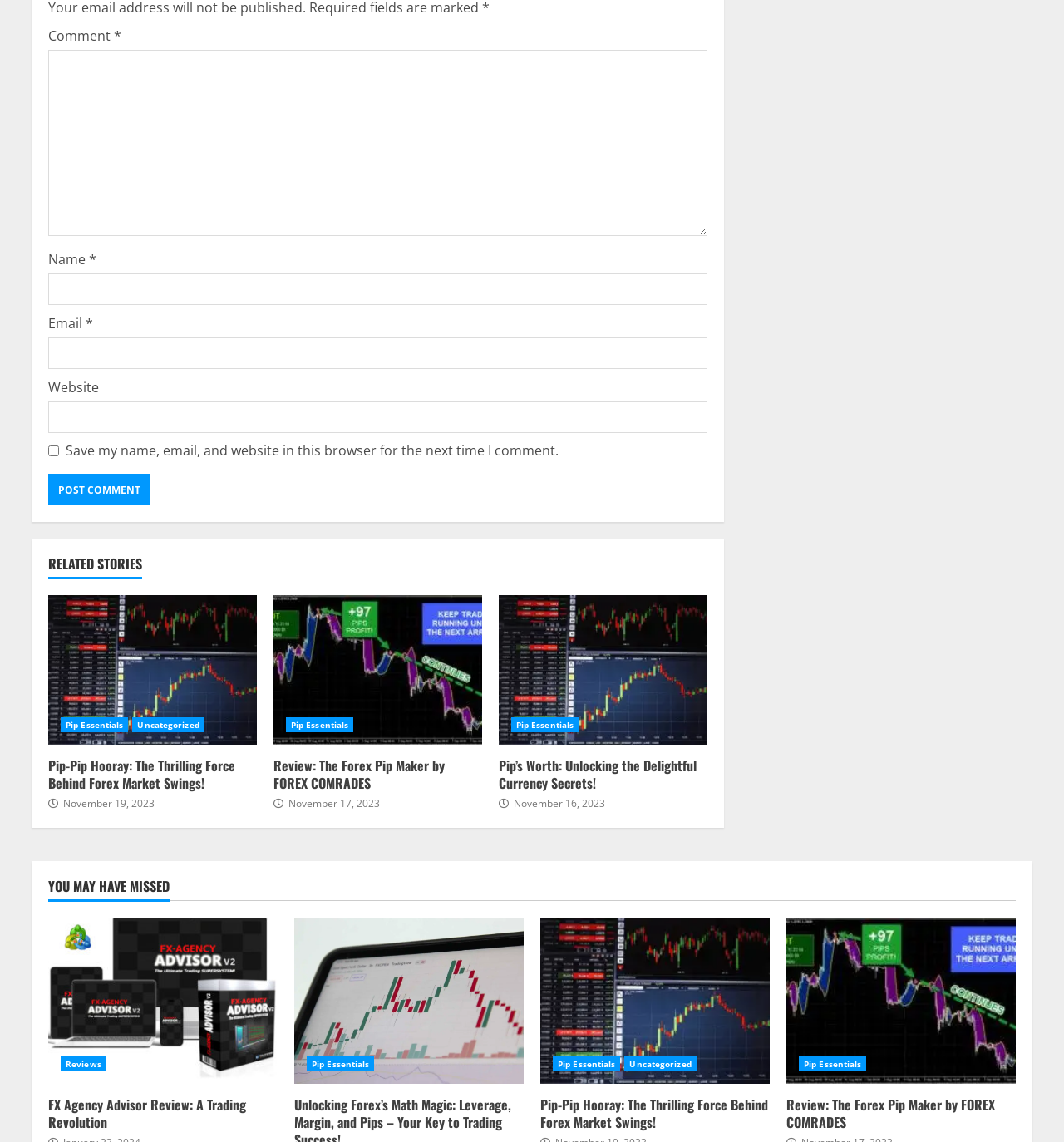Given the description parent_node: Website name="url", predict the bounding box coordinates of the UI element. Ensure the coordinates are in the format (top-left x, top-left y, bottom-right x, bottom-right y) and all values are between 0 and 1.

[0.045, 0.352, 0.665, 0.379]